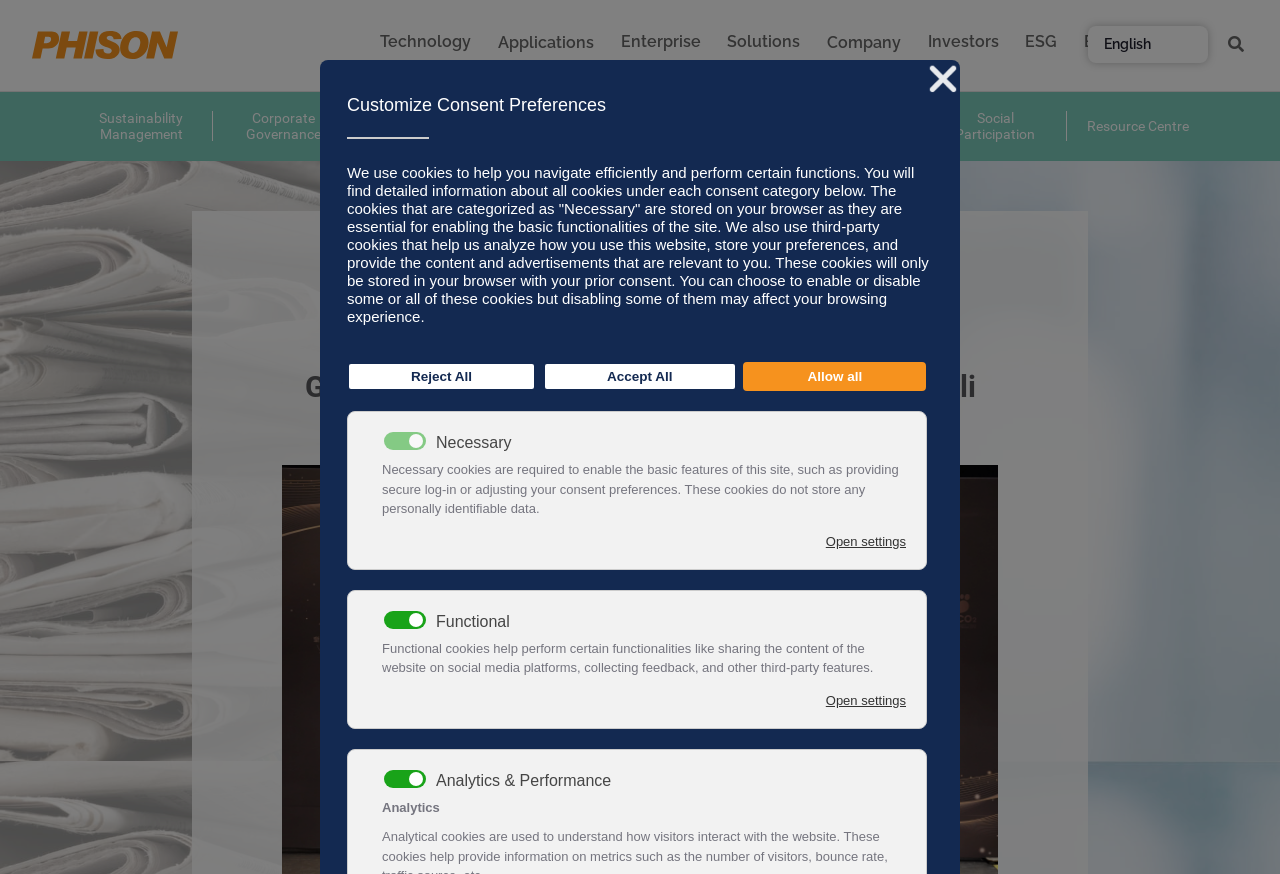Locate and generate the text content of the webpage's heading.

Phison was awarded the "Outstanding Green Procurement Units of Private Enterprises and Groups" by the Ministry of Environment and Miaoli County